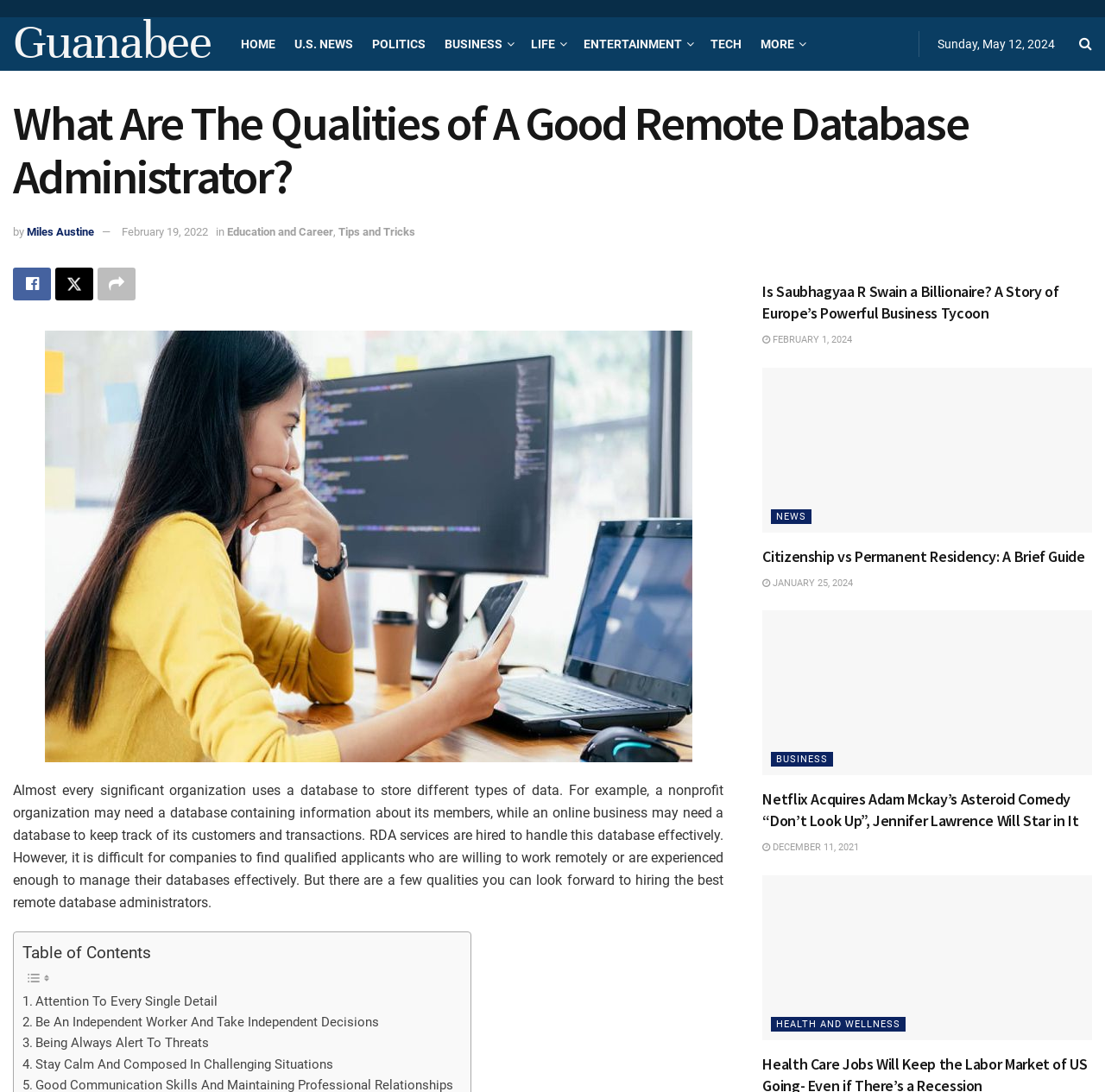Find the bounding box coordinates of the area to click in order to follow the instruction: "Read the article 'Netflix Acquires Adam Mckay’s Asteroid Comedy “Don’t Look Up”, Jennifer Lawrence Will Star in It'".

[0.69, 0.559, 0.988, 0.71]